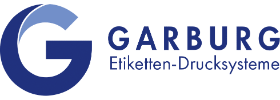What does the color scheme convey?
Give a detailed response to the question by analyzing the screenshot.

The color scheme and clean lines of the logo convey a sense of reliability and sophistication, which aligns with the company's brand values and reflects its commitment to high-quality label printing solutions.